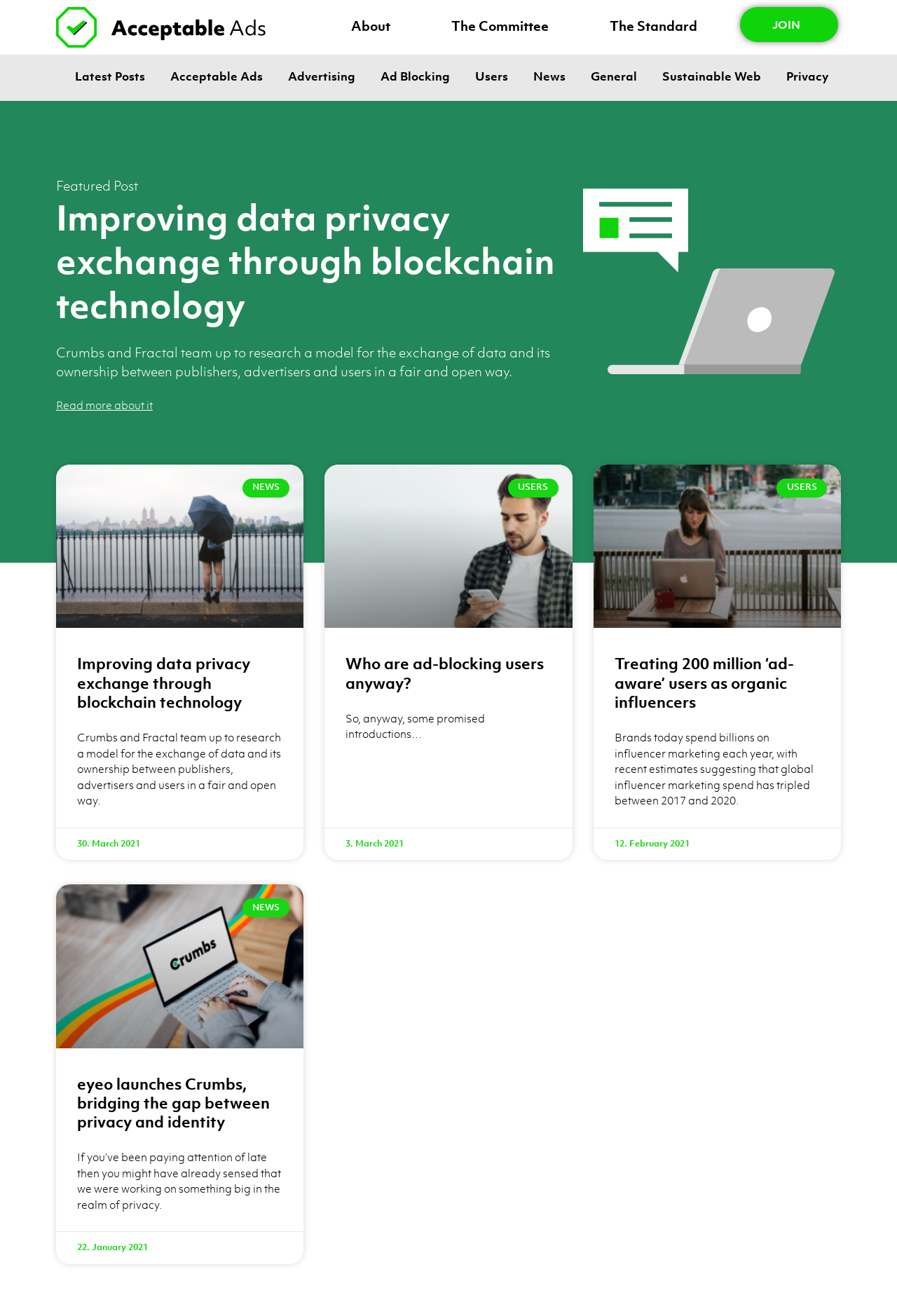Determine the bounding box coordinates of the region to click in order to accomplish the following instruction: "Go to the home page". Provide the coordinates as four float numbers between 0 and 1, specifically [left, top, right, bottom].

None